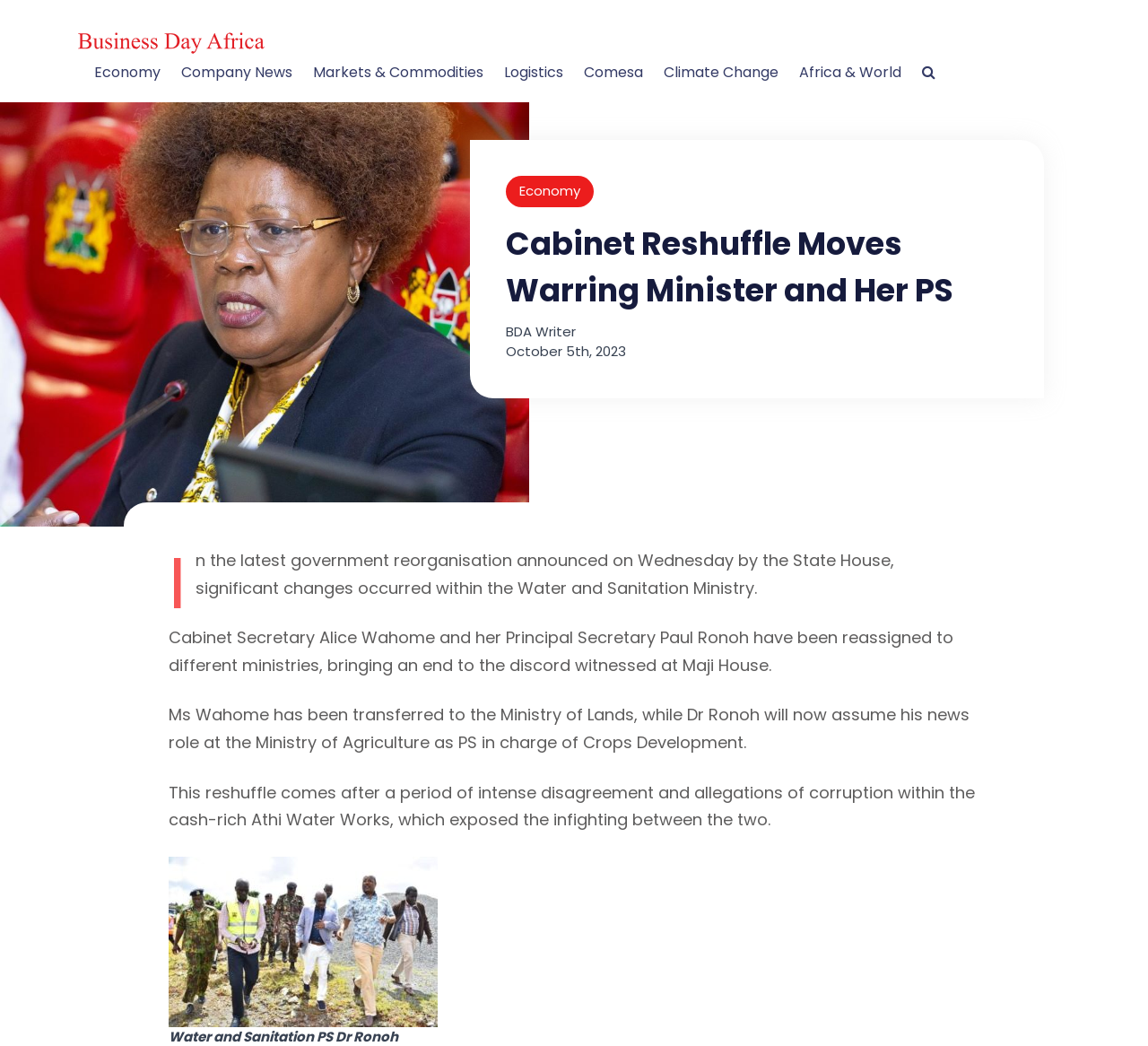Locate the bounding box coordinates of the clickable element to fulfill the following instruction: "Click the 'Company News' link". Provide the coordinates as four float numbers between 0 and 1 in the format [left, top, right, bottom].

[0.158, 0.059, 0.255, 0.079]